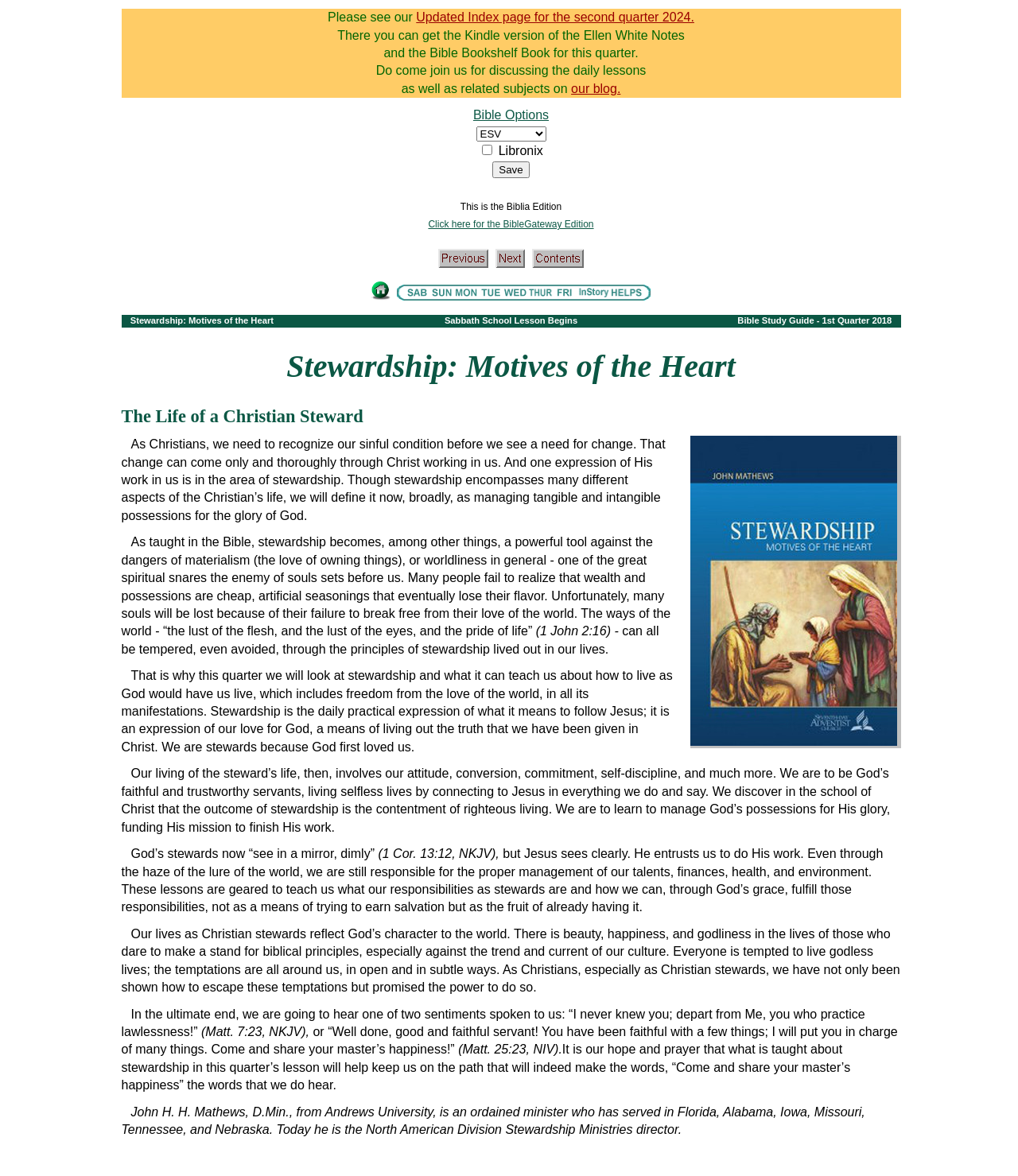Who is the author of this lesson?
Kindly give a detailed and elaborate answer to the question.

The author of this lesson is John H. H. Mathews, an ordained minister who has served in various capacities and is currently the North American Division Stewardship Ministries director.